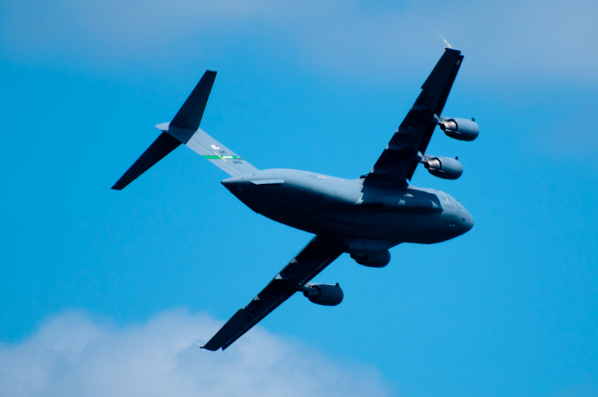What is the event where this photograph was taken?
Using the image as a reference, give a one-word or short phrase answer.

McChord Air Expo